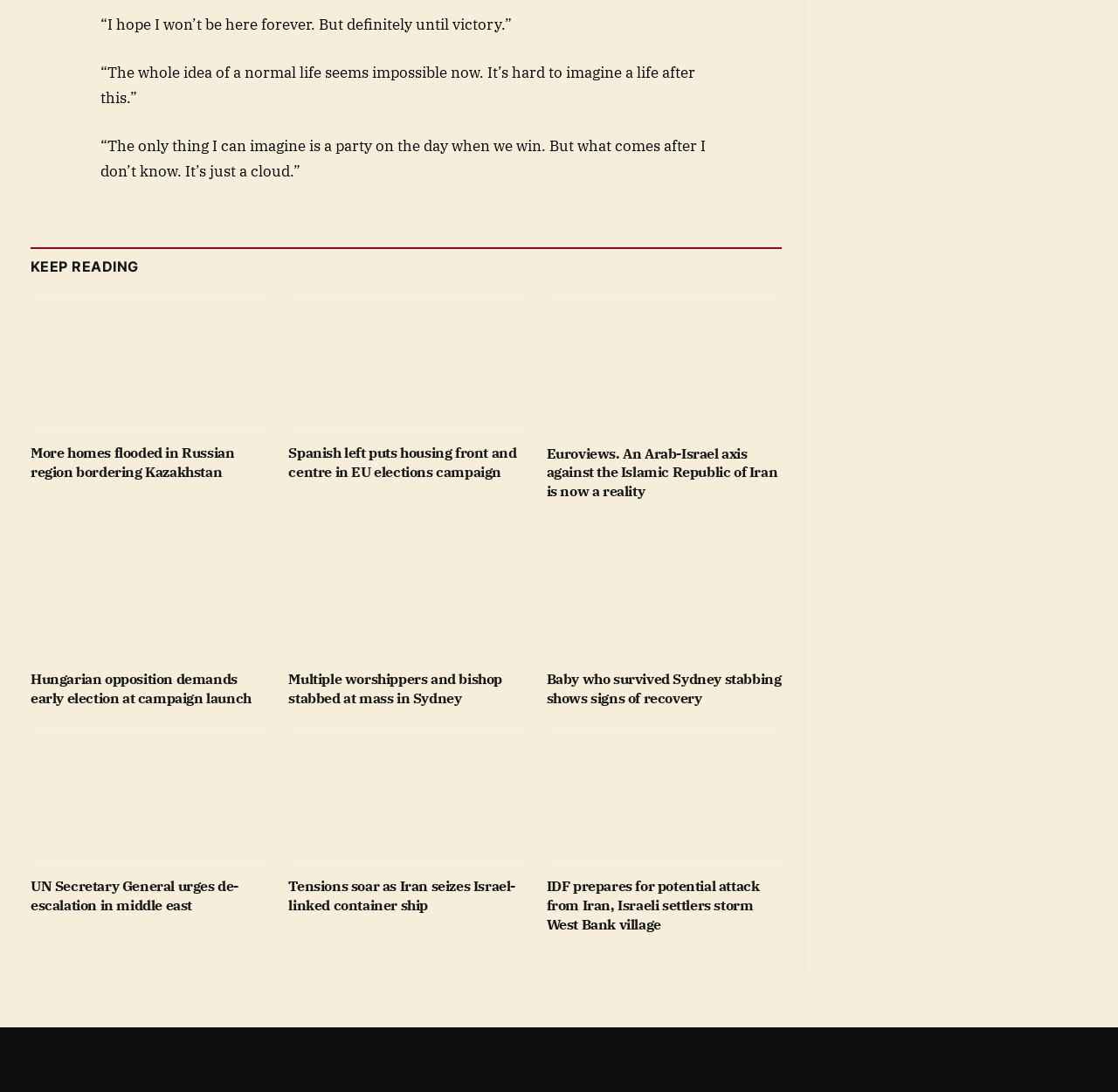Answer the question below using just one word or a short phrase: 
Are there any articles about Europe on this webpage?

Yes